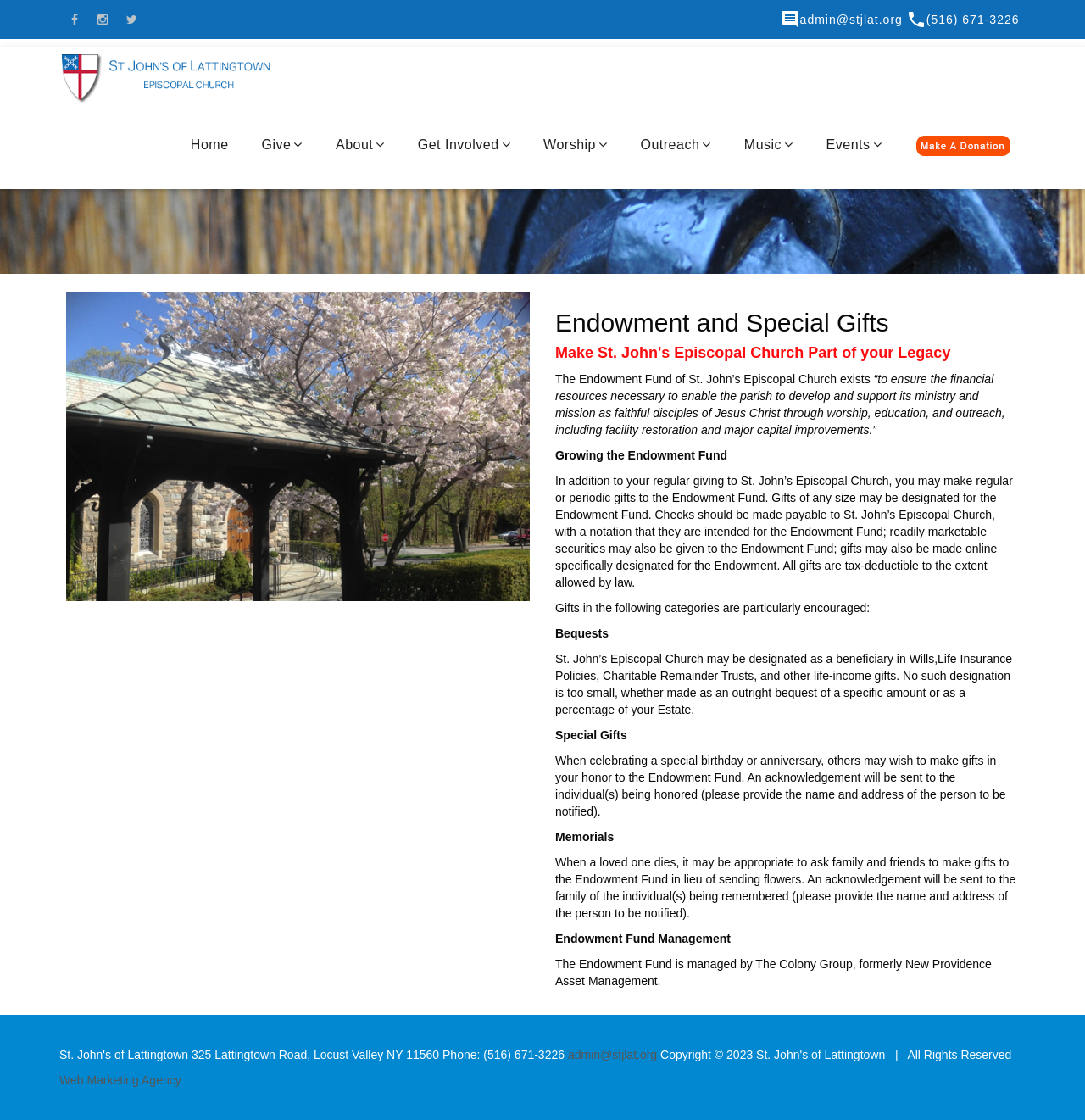What is the email address of the administrator?
Using the screenshot, give a one-word or short phrase answer.

admin@stjlat.org